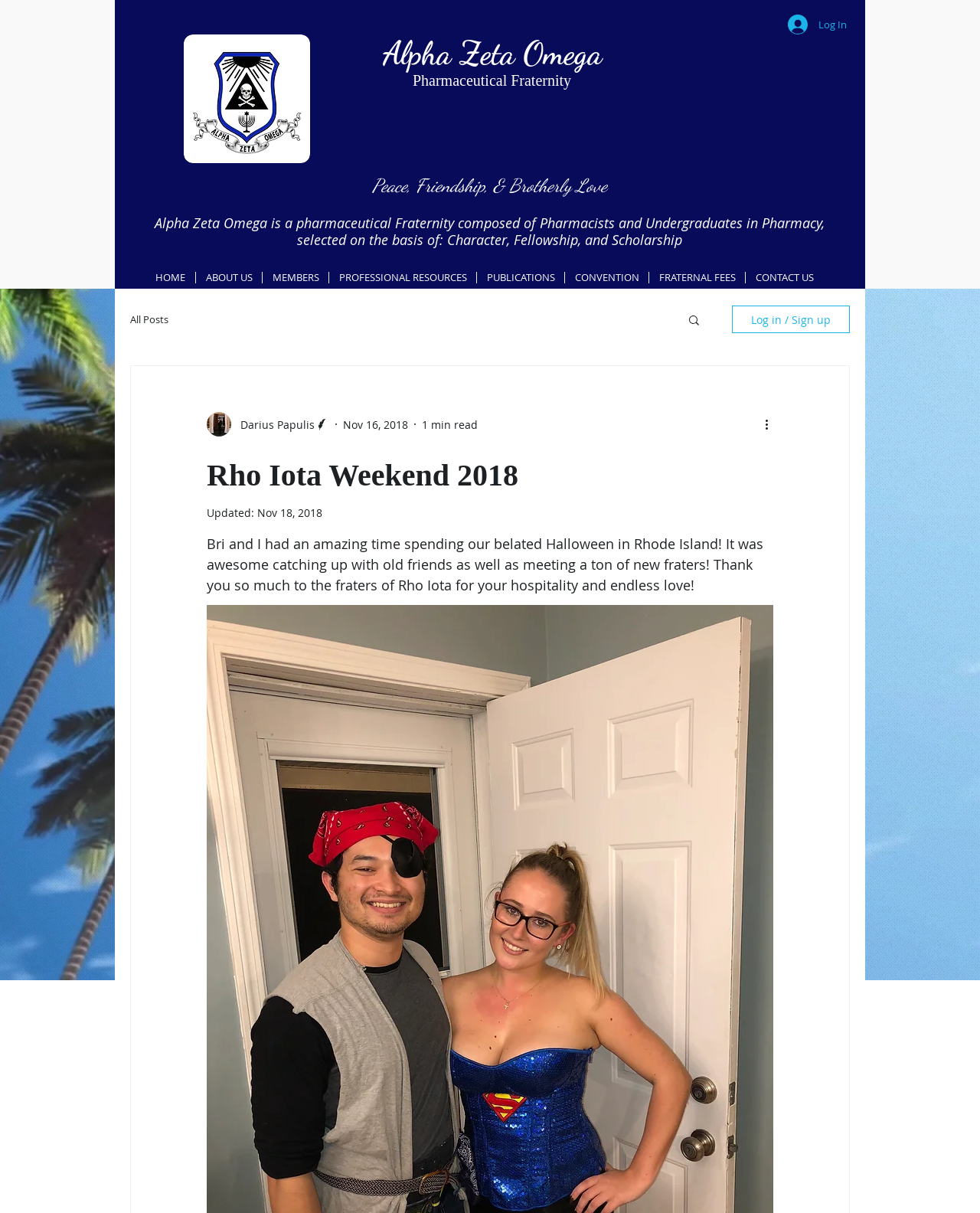Identify the bounding box coordinates of the specific part of the webpage to click to complete this instruction: "Search for something".

[0.701, 0.258, 0.716, 0.272]